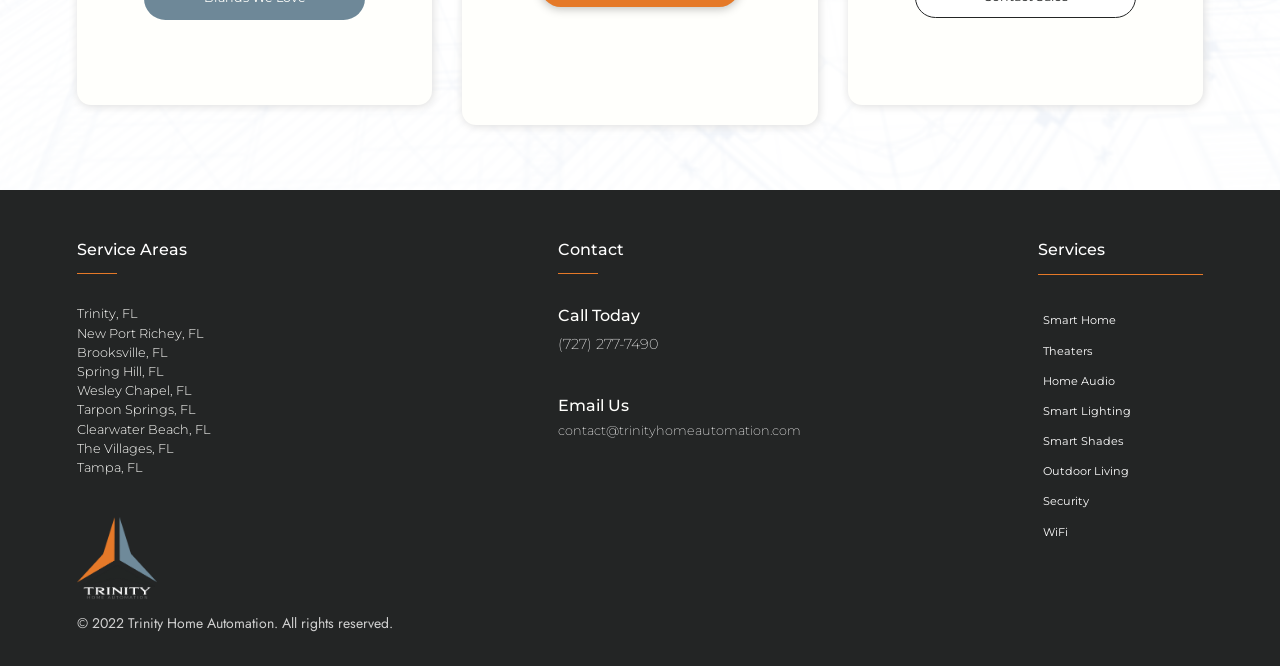Determine the bounding box coordinates of the clickable element necessary to fulfill the instruction: "View the 'Security' service". Provide the coordinates as four float numbers within the 0 to 1 range, i.e., [left, top, right, bottom].

[0.811, 0.73, 0.855, 0.776]